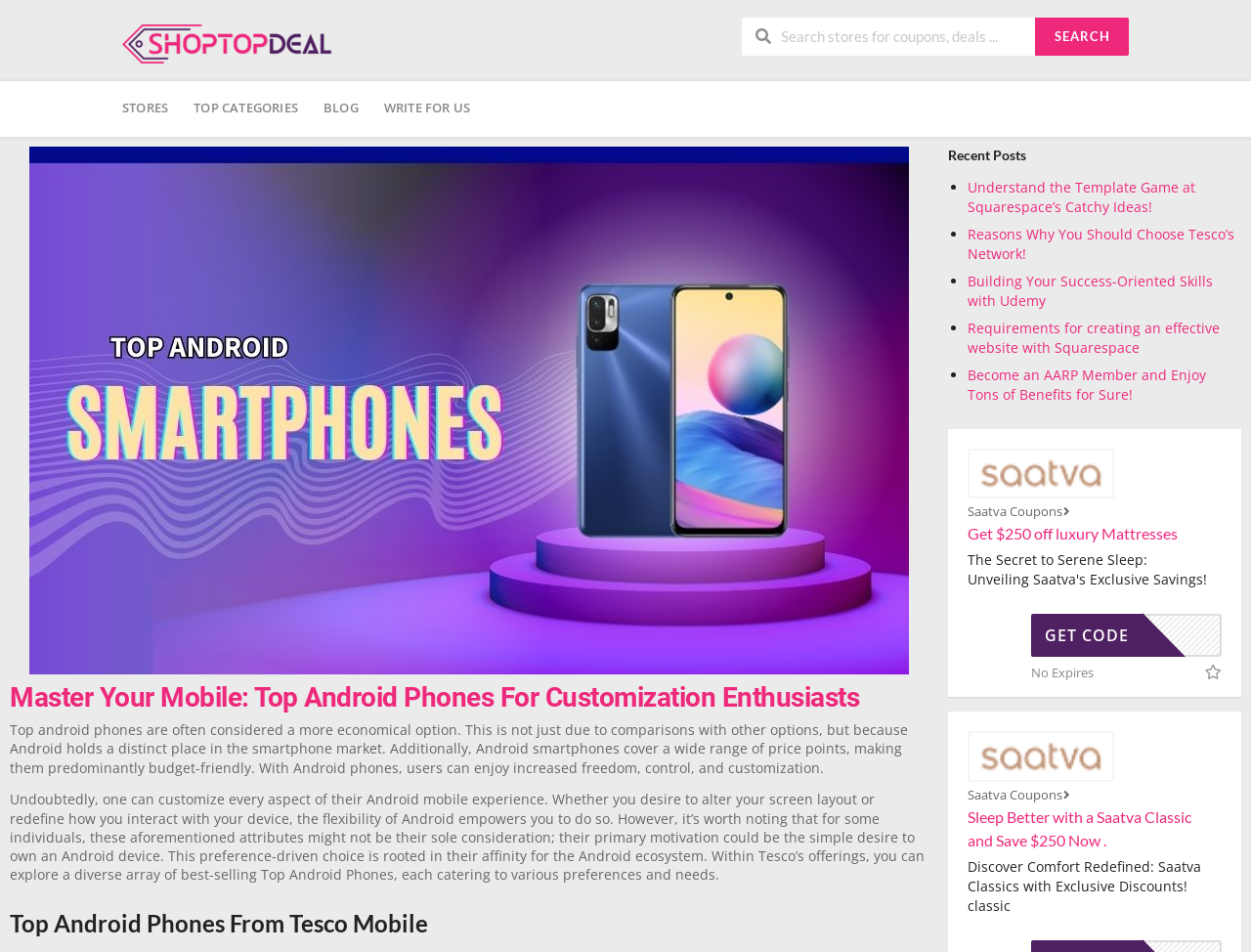What type of content is listed under 'Recent Posts'?
Provide a detailed answer to the question using information from the image.

The content listed under 'Recent Posts' appears to be blog posts, as each item is a link with a brief title, such as 'Understand the Template Game at Squarespace’s Catchy Ideas!' or 'Reasons Why You Should Choose Tesco’s Network!'. This suggests that the webpage is related to a blog or online publication.